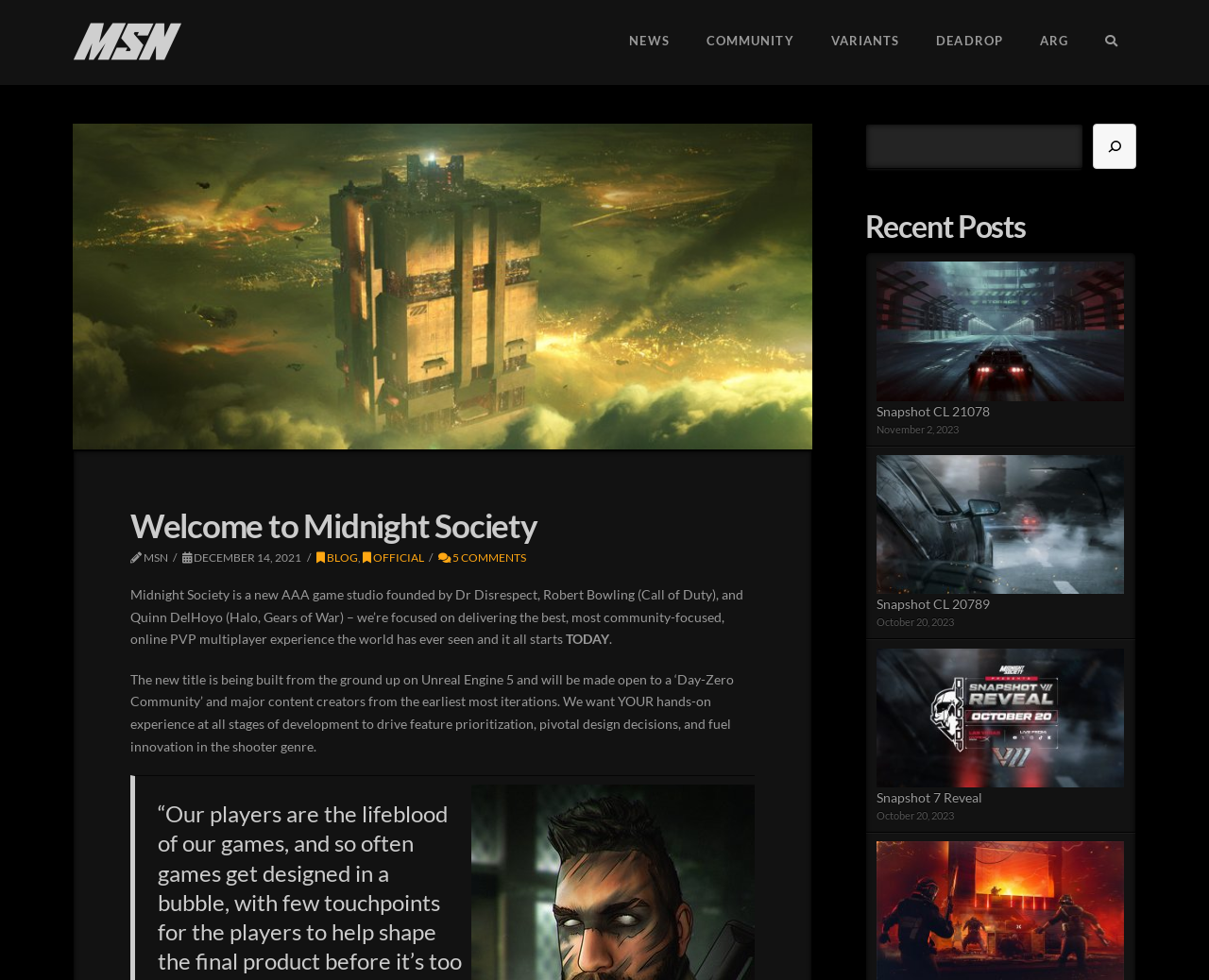What is the name of the first link in the 'Recent Posts' section?
Using the information from the image, give a concise answer in one word or a short phrase.

Snapshot CL 21078